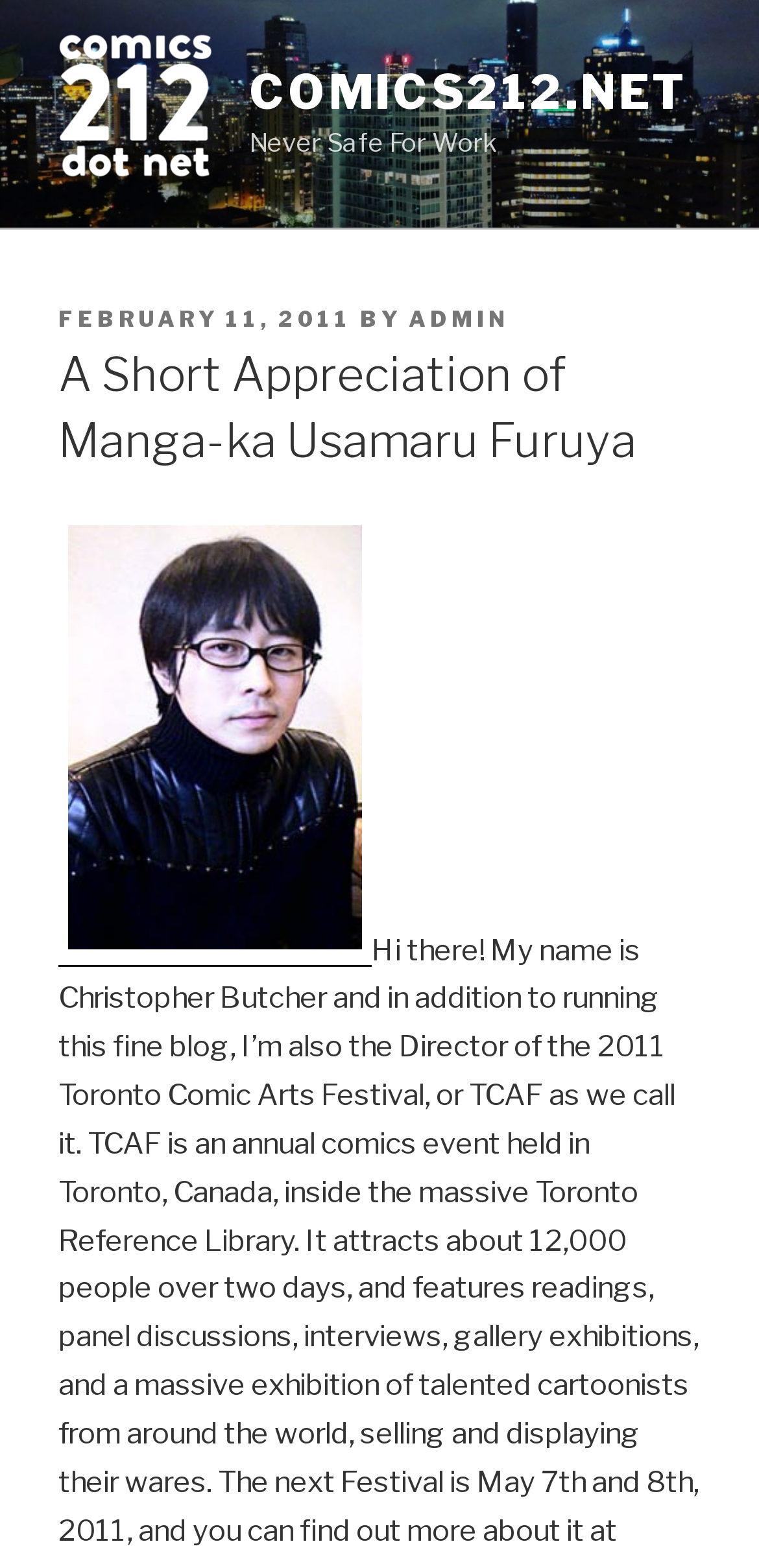What is the name of the blog author?
Analyze the screenshot and provide a detailed answer to the question.

The answer can be found in the paragraph of text that starts with 'Hi there! My name is Christopher Butcher...'. The author is introducing himself and mentioning his role in running the blog and directing the Toronto Comic Arts Festival.